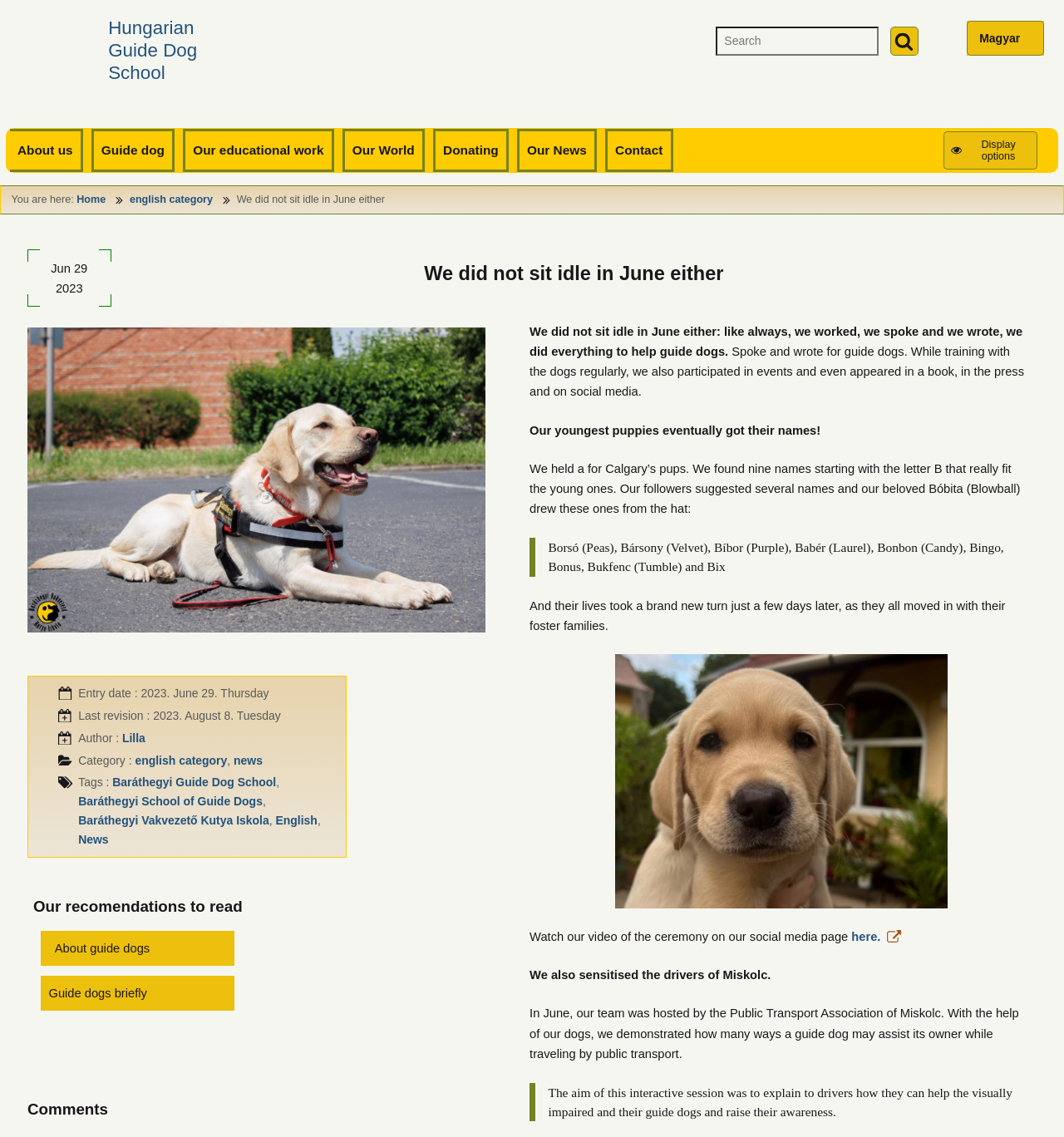What is the purpose of the event mentioned in the article?
Please respond to the question with as much detail as possible.

I inferred the purpose of the event by reading the article and understanding the context. The event mentioned is about training guide dogs and helping them, which is the main purpose of the Hungarian Guide Dog School.